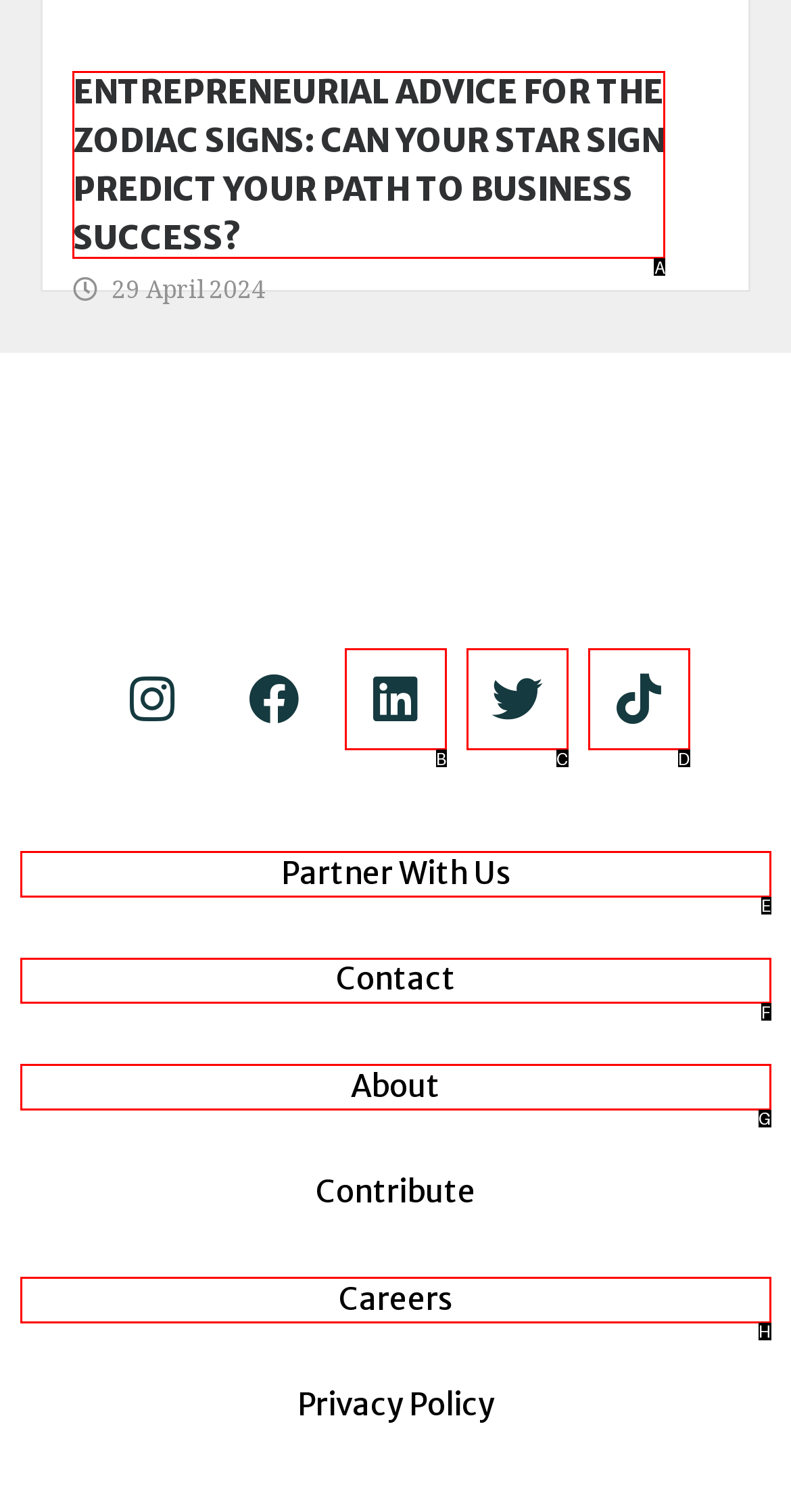Determine which HTML element to click for this task: View Entrepreneurial Advice article Provide the letter of the selected choice.

A